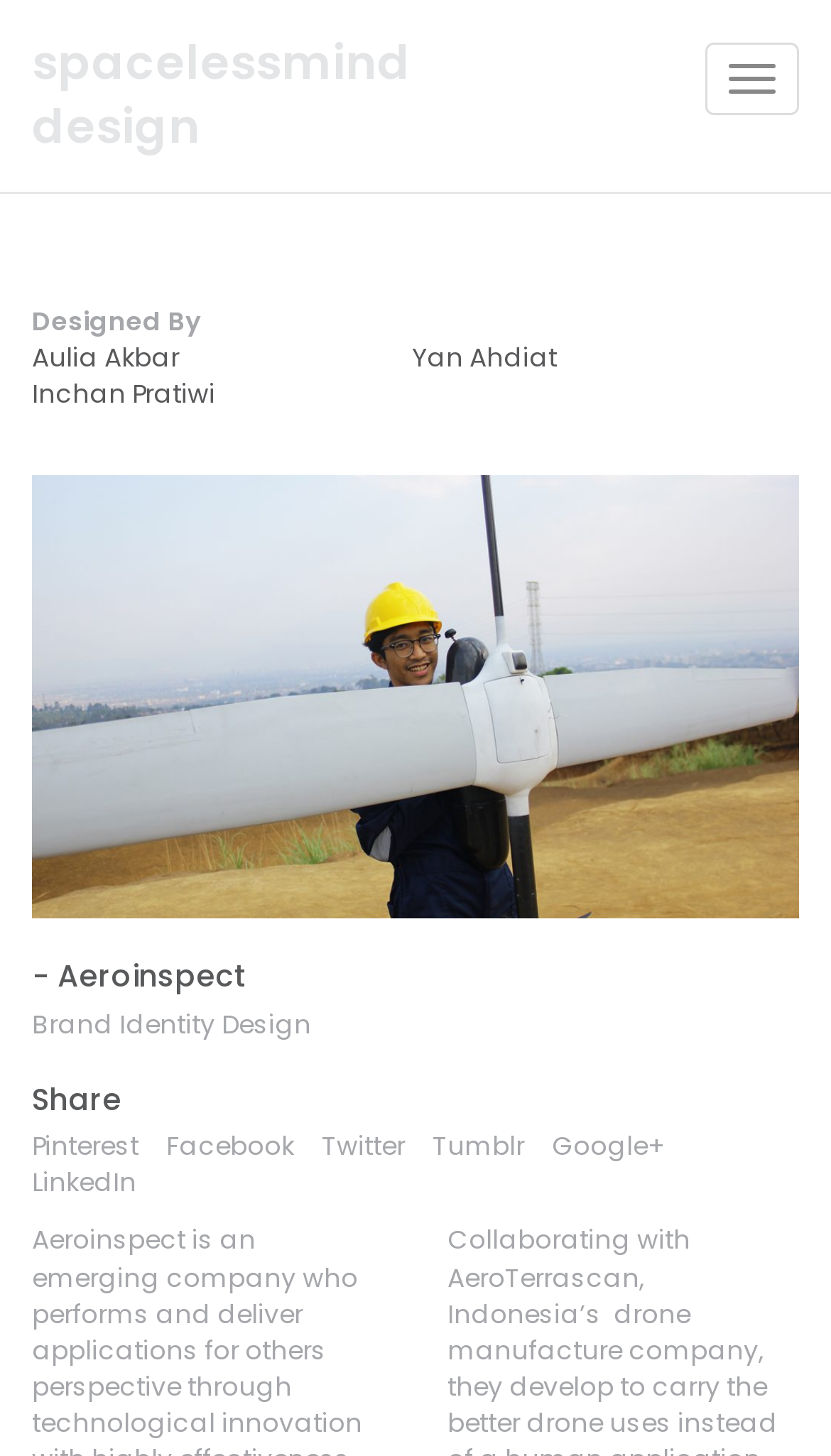What is the company collaborating with?
Using the details from the image, give an elaborate explanation to answer the question.

The company is collaborating with AeroTerrascan, Indonesia’s, which can be found in the static text 'Collaborating with AeroTerrascan, Indonesia’s' located at the bottom of the webpage.